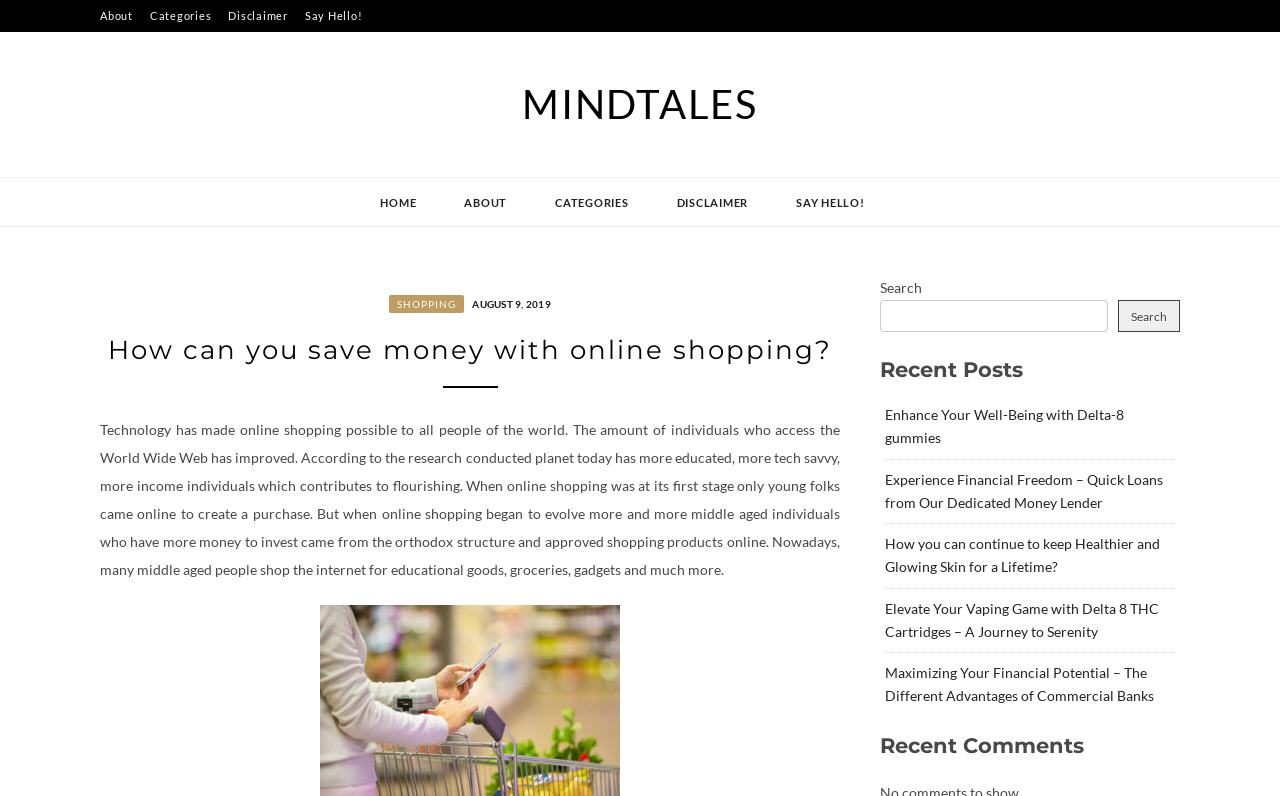What is the website's name?
Please provide a comprehensive answer based on the details in the screenshot.

The website's name is obtained from the heading element 'MINDTALES' which is a prominent element on the webpage, indicating that it is the name of the website.